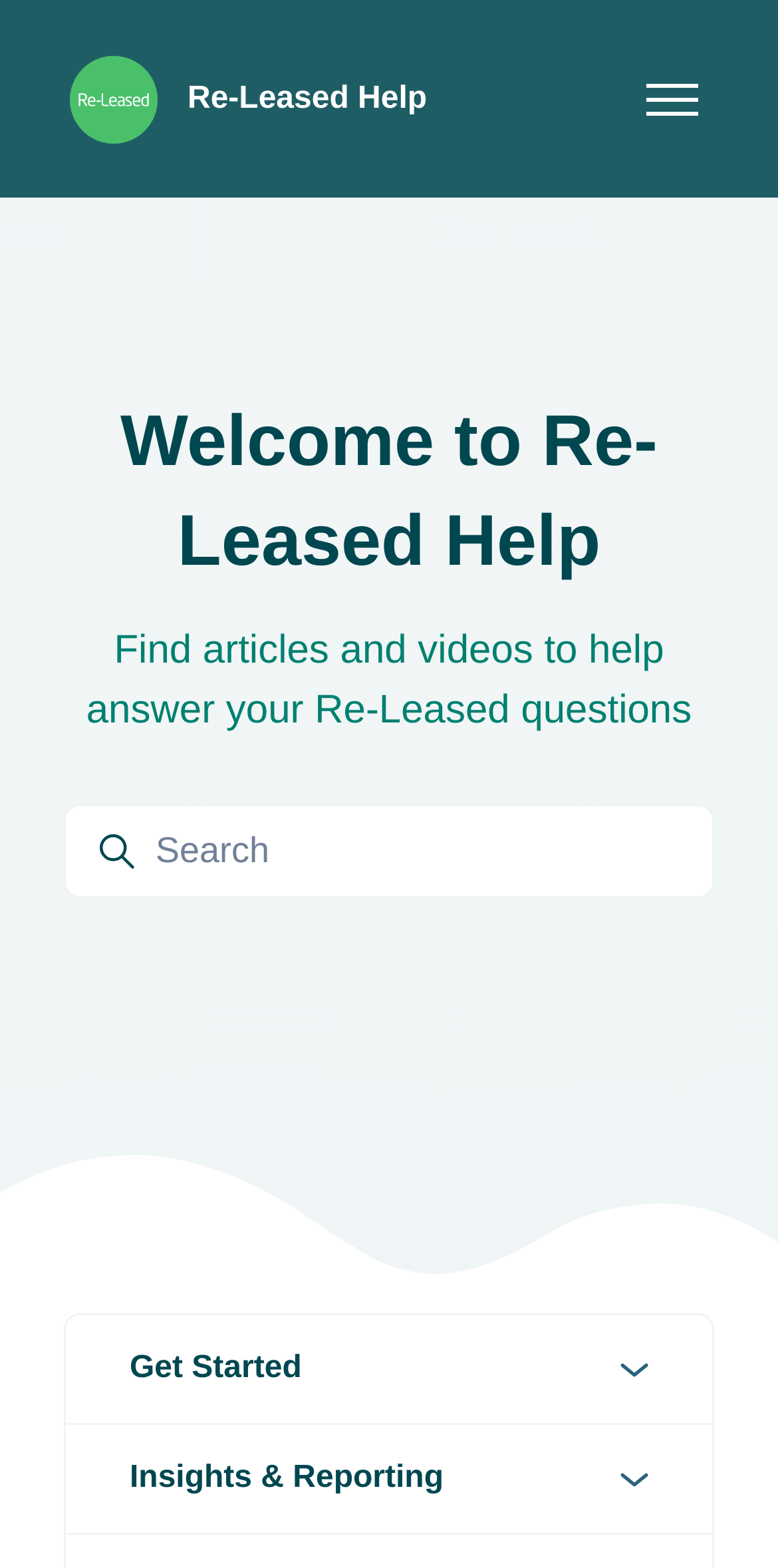How many main categories are listed on the page?
Refer to the image and answer the question using a single word or phrase.

Three